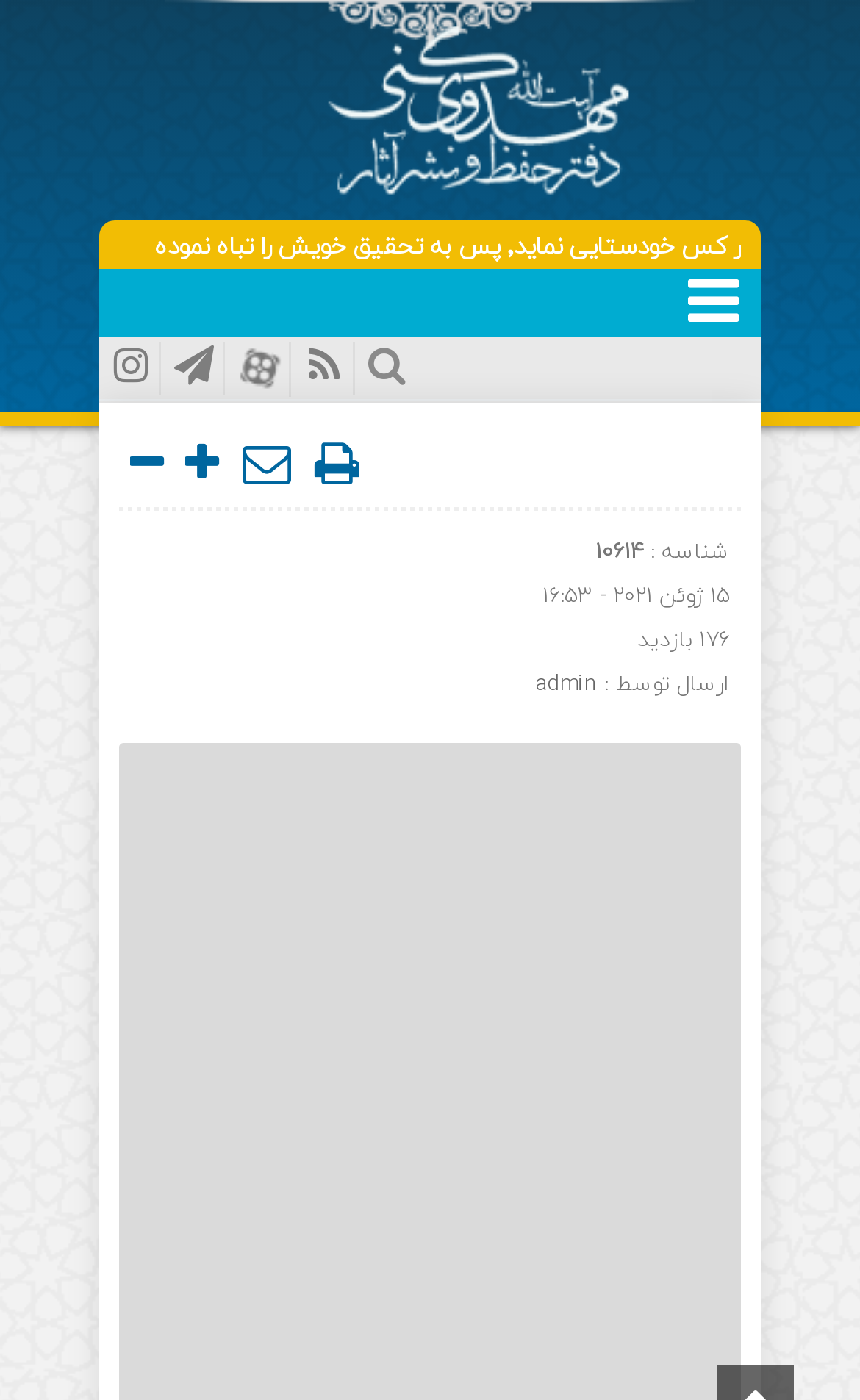Respond concisely with one word or phrase to the following query:
What is the author of the post?

admin